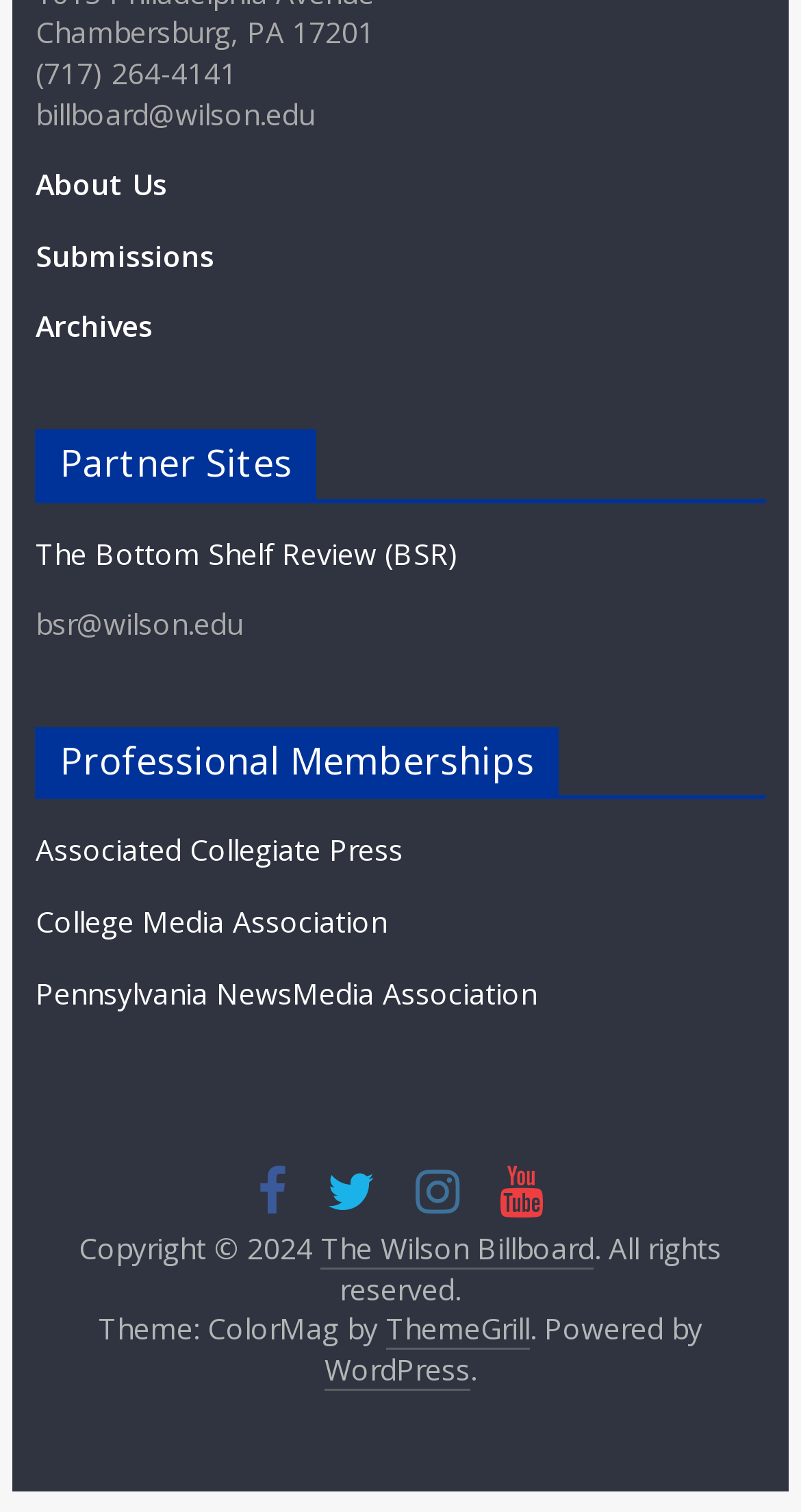Could you locate the bounding box coordinates for the section that should be clicked to accomplish this task: "Go to The Wilson Billboard".

[0.401, 0.813, 0.742, 0.84]